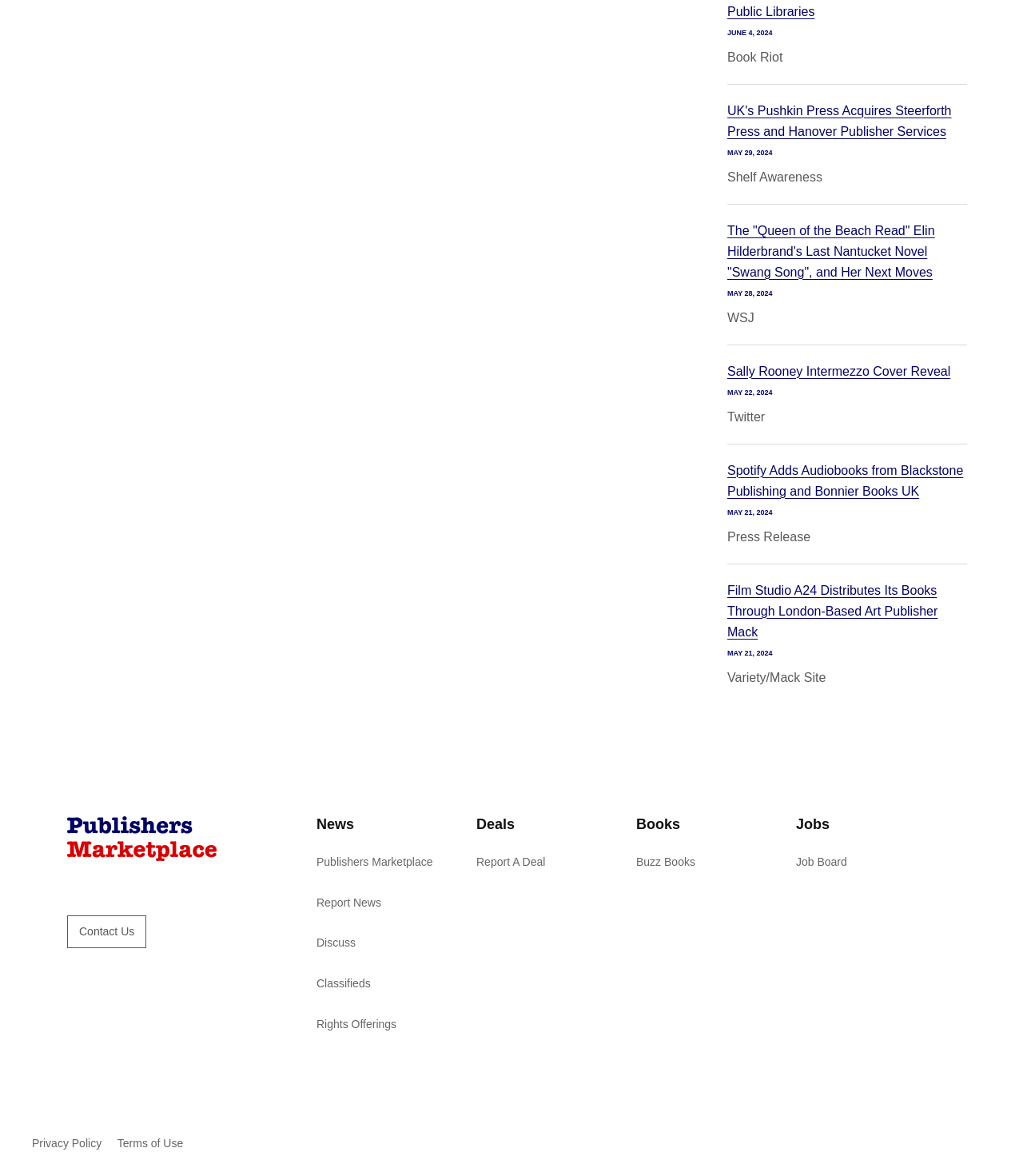Please give a concise answer to this question using a single word or phrase: 
What is the purpose of the 'Job Board' link?

To find job listings